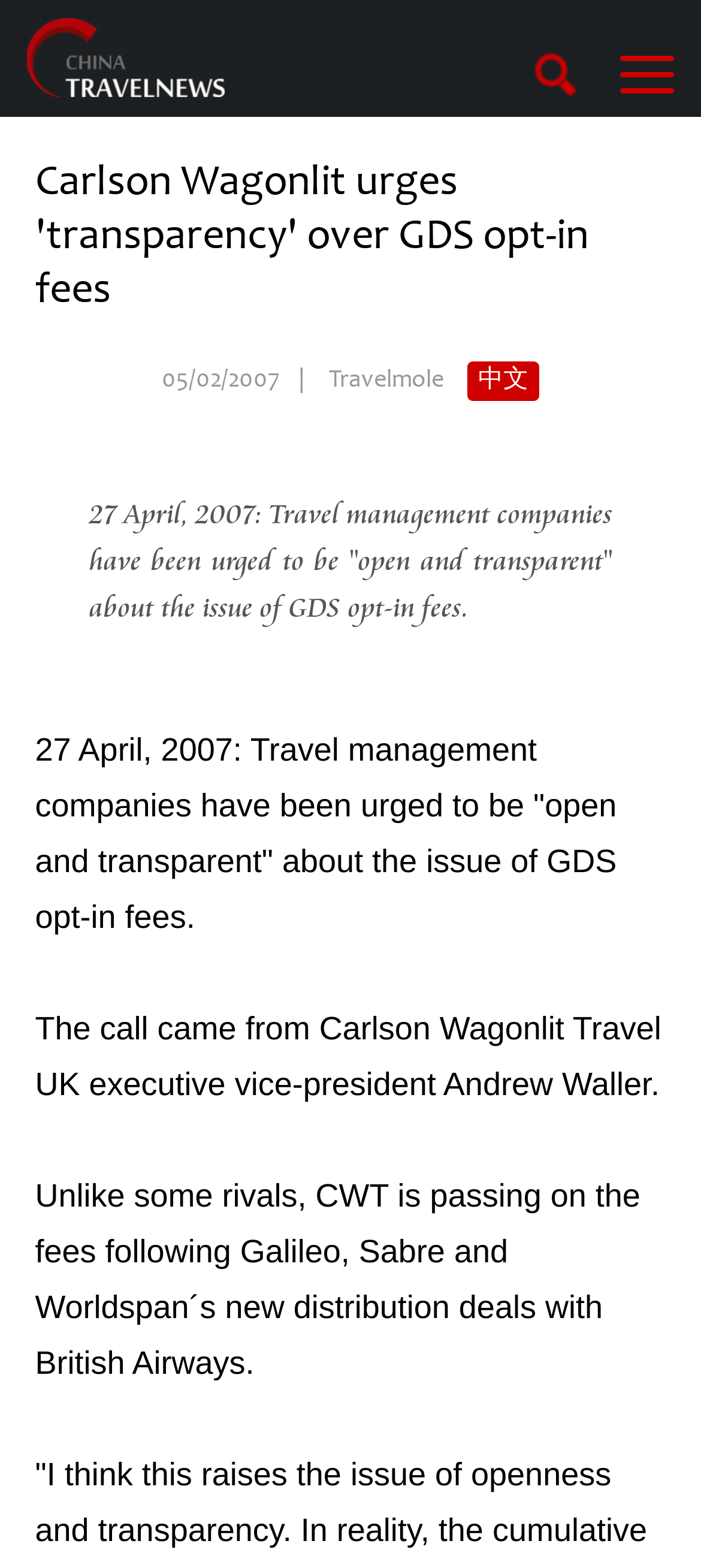Locate and provide the bounding box coordinates for the HTML element that matches this description: "中文".

[0.667, 0.231, 0.769, 0.256]